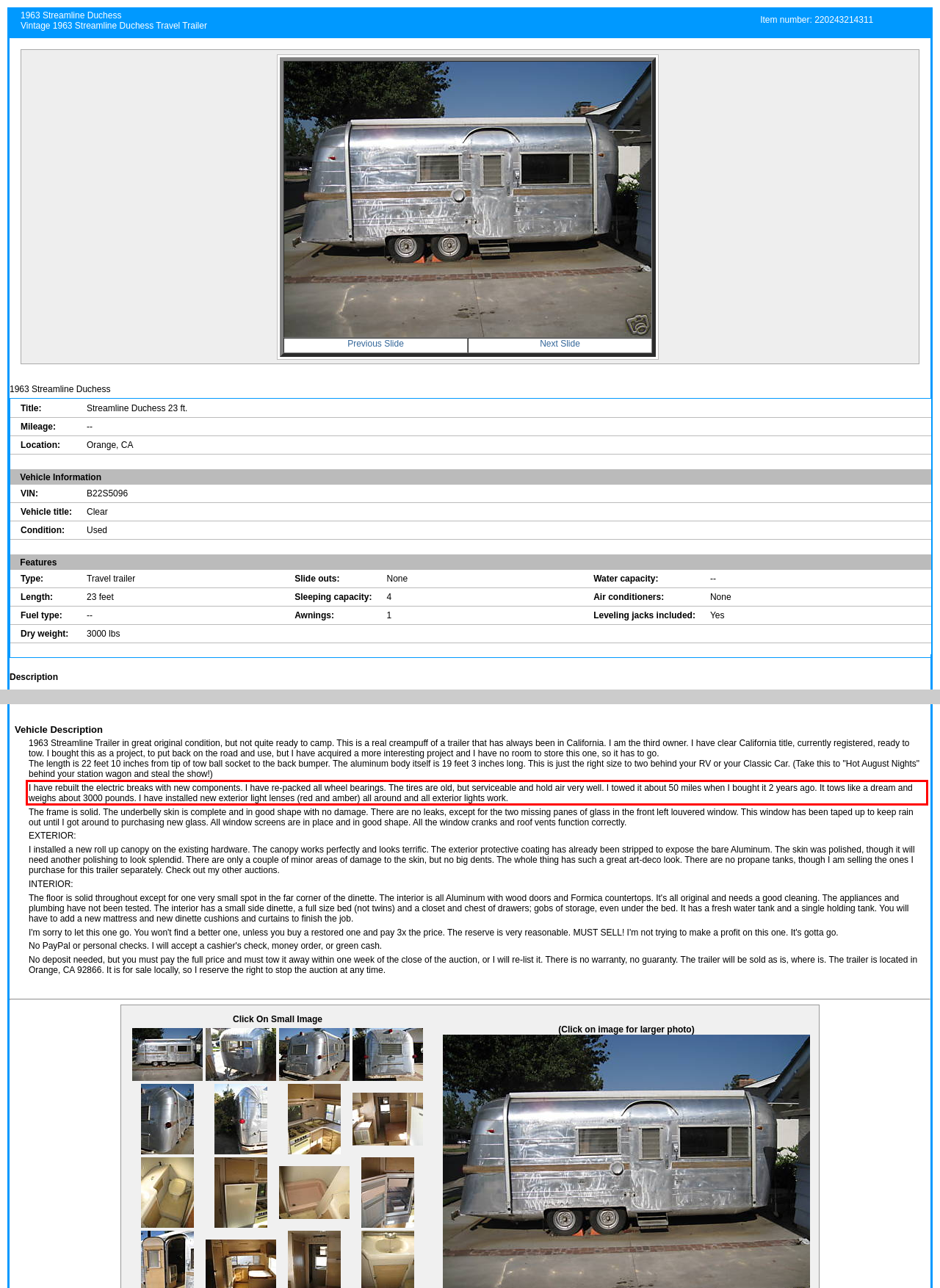You are looking at a screenshot of a webpage with a red rectangle bounding box. Use OCR to identify and extract the text content found inside this red bounding box.

I have rebuilt the electric breaks with new components. I have re-packed all wheel bearings. The tires are old, but serviceable and hold air very well. I towed it about 50 miles when I bought it 2 years ago. It tows like a dream and weighs about 3000 pounds. I have installed new exterior light lenses (red and amber) all around and all exterior lights work.